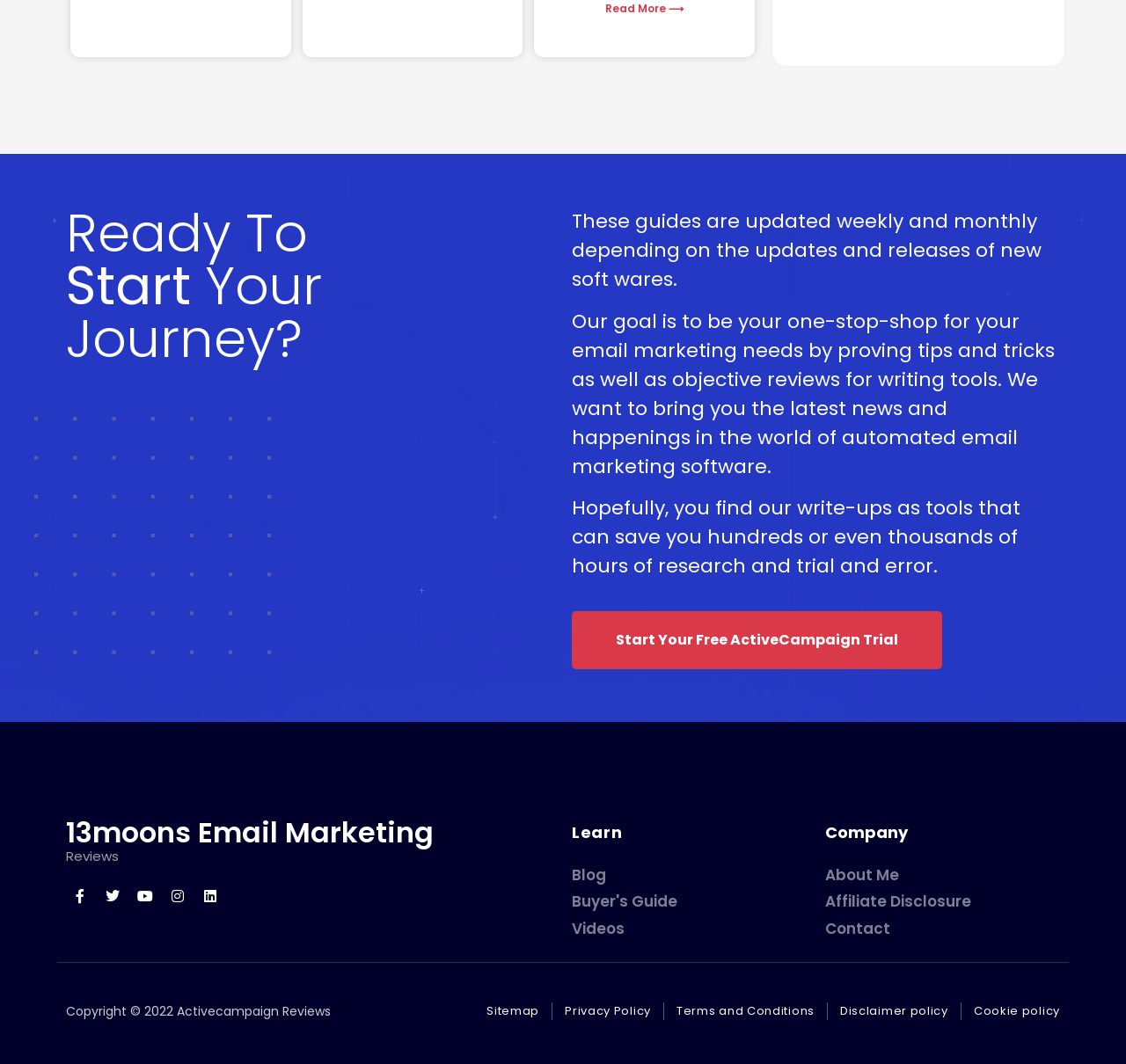How often are the guides on this website updated?
Provide a one-word or short-phrase answer based on the image.

Weekly and monthly